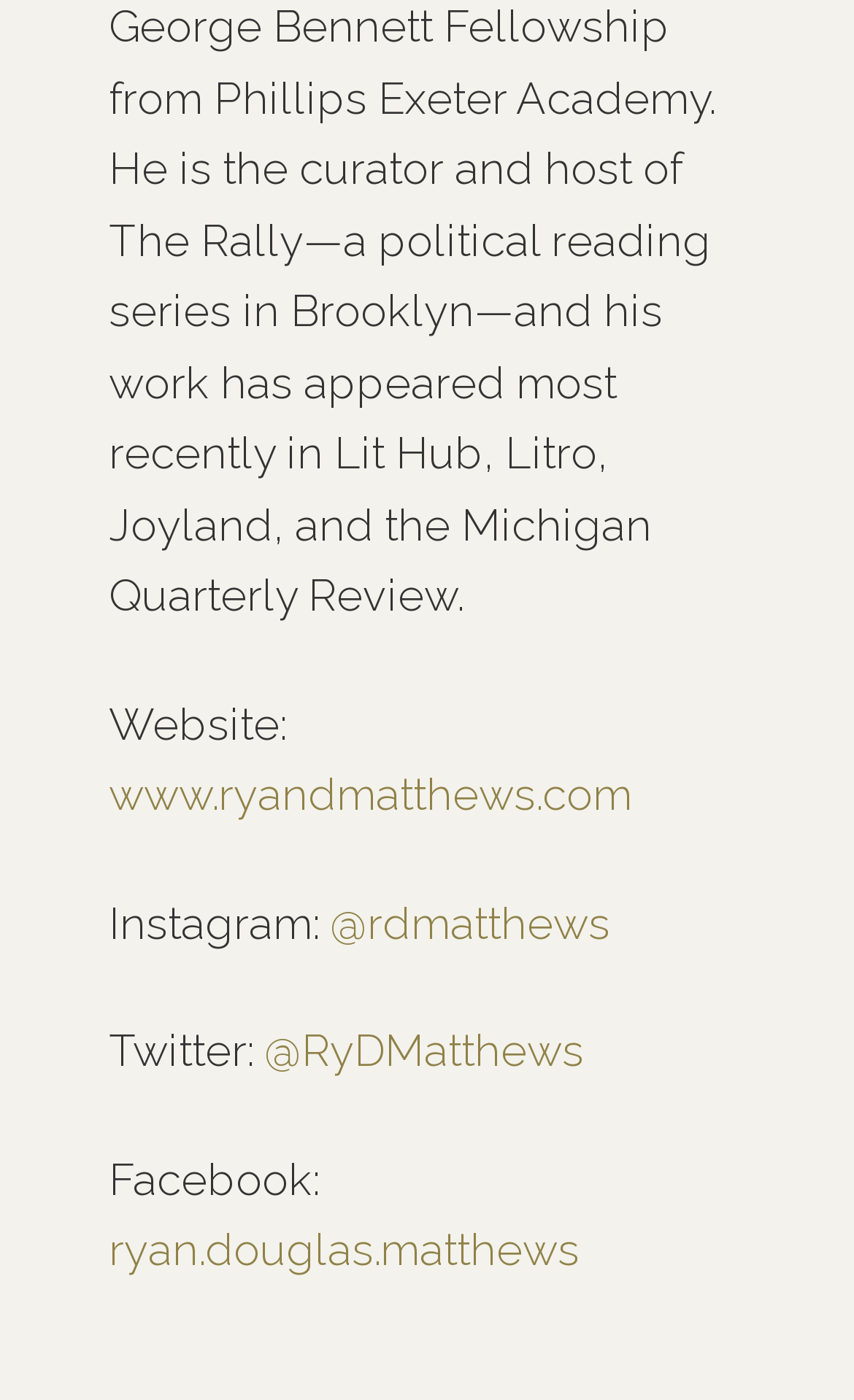Please analyze the image and provide a thorough answer to the question:
What is the author's Twitter handle?

The author's Twitter handle can be found in the middle section of the webpage, where it says 'Twitter:' followed by a link with the handle '@RyDMatthews'.